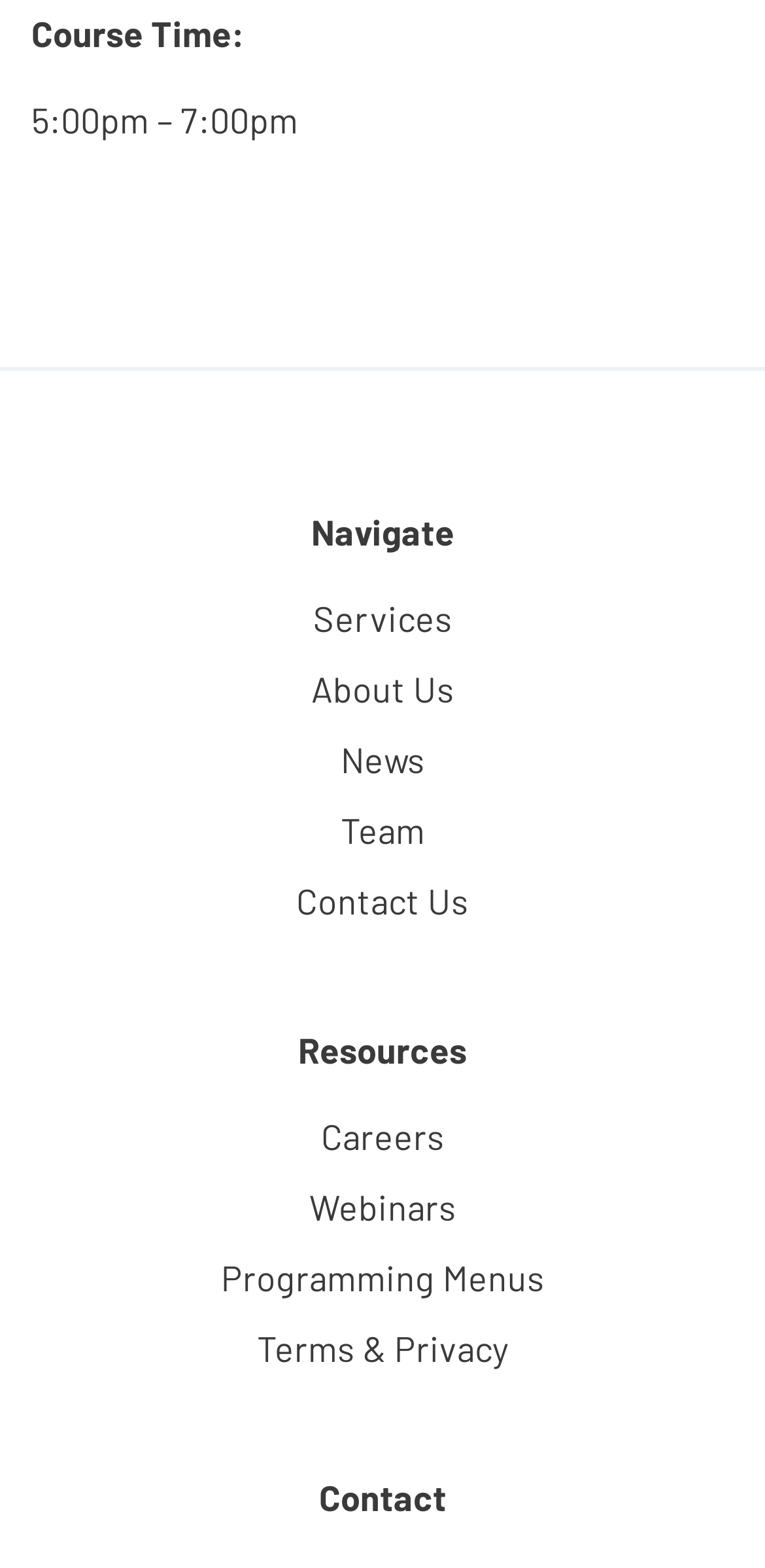Answer succinctly with a single word or phrase:
What is the last link under the 'Resources' heading?

Terms & Privacy